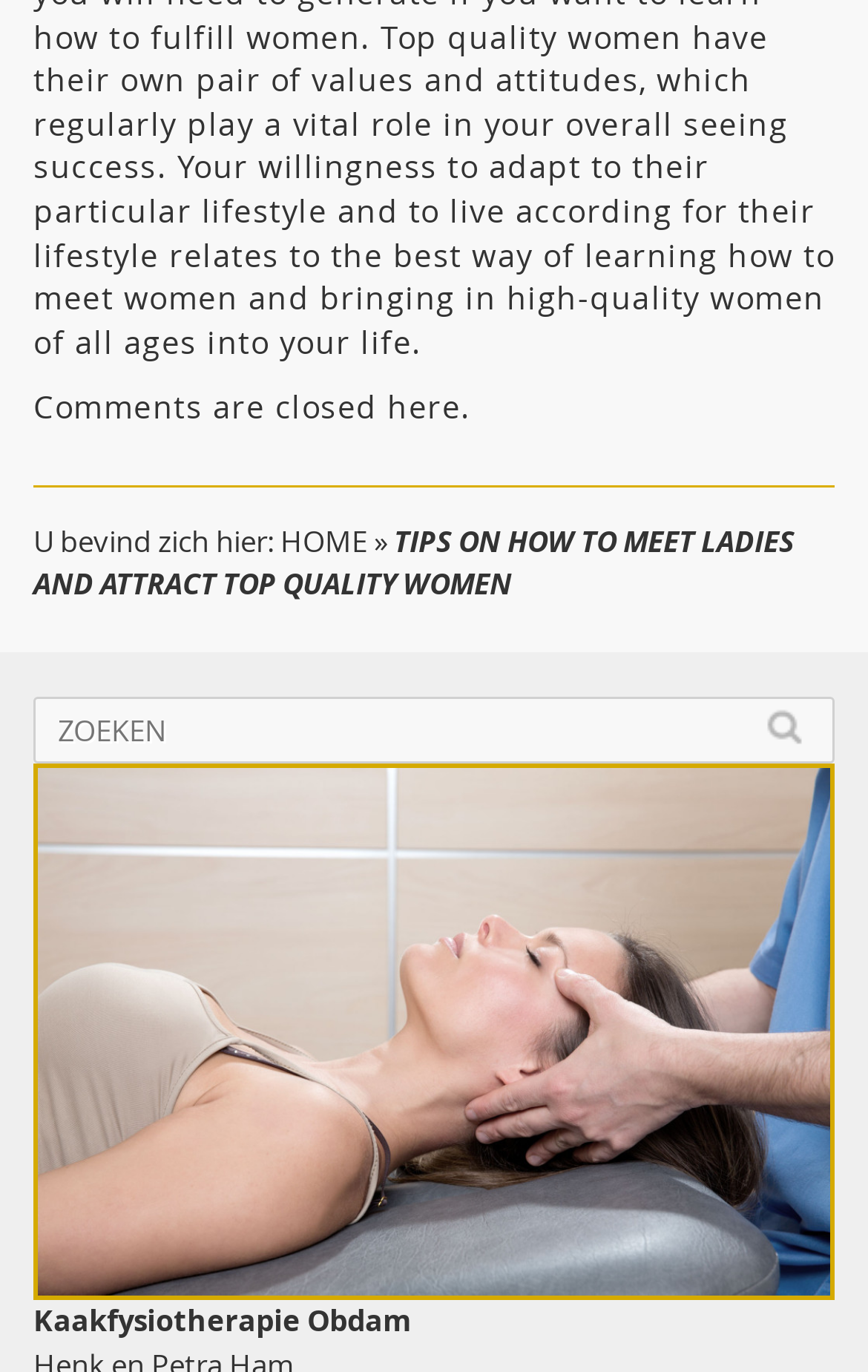What is the purpose of the search box?
Please provide a single word or phrase as your answer based on the image.

To search the website